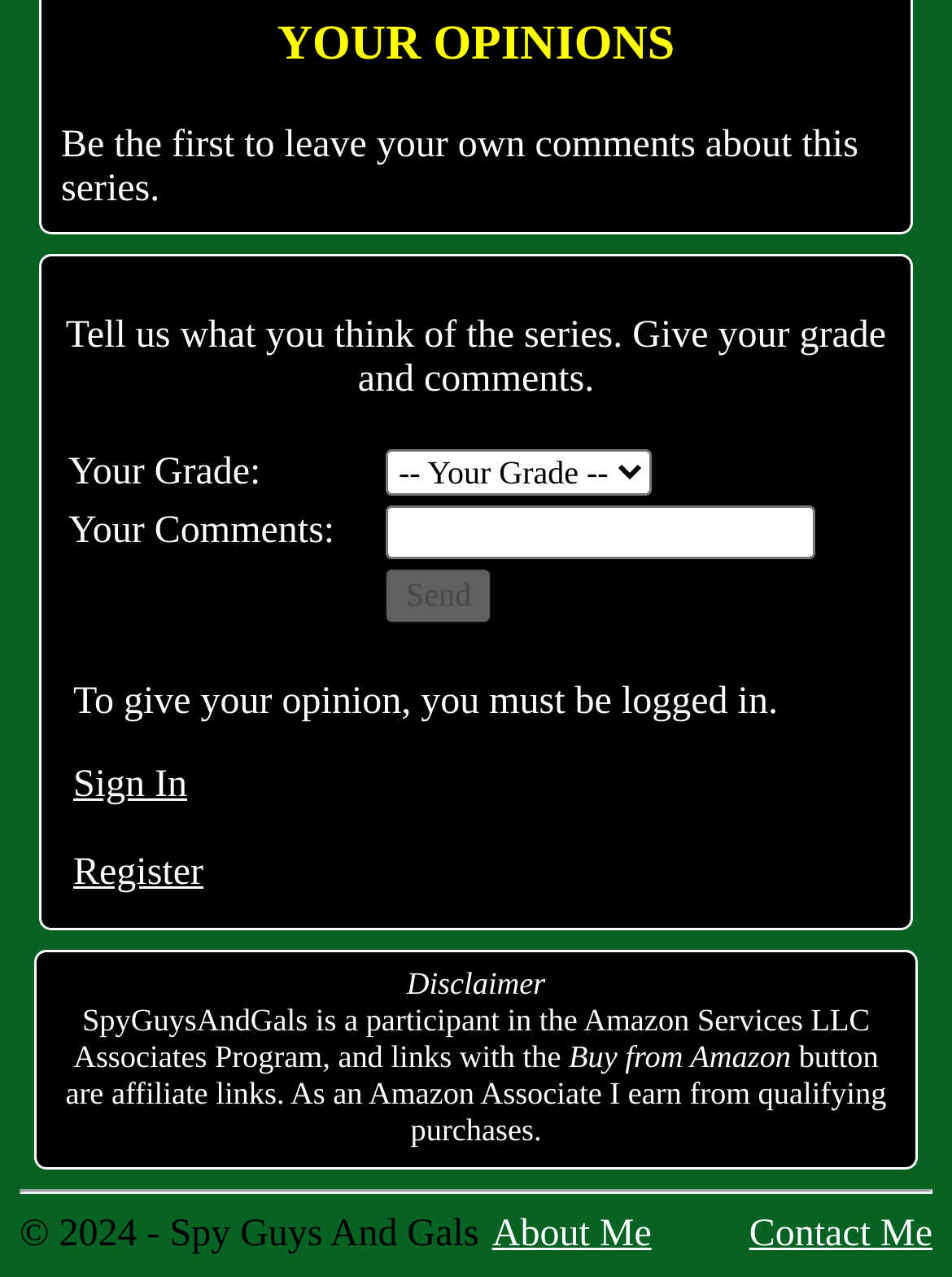What is required to give an opinion?
Please look at the screenshot and answer using one word or phrase.

Login